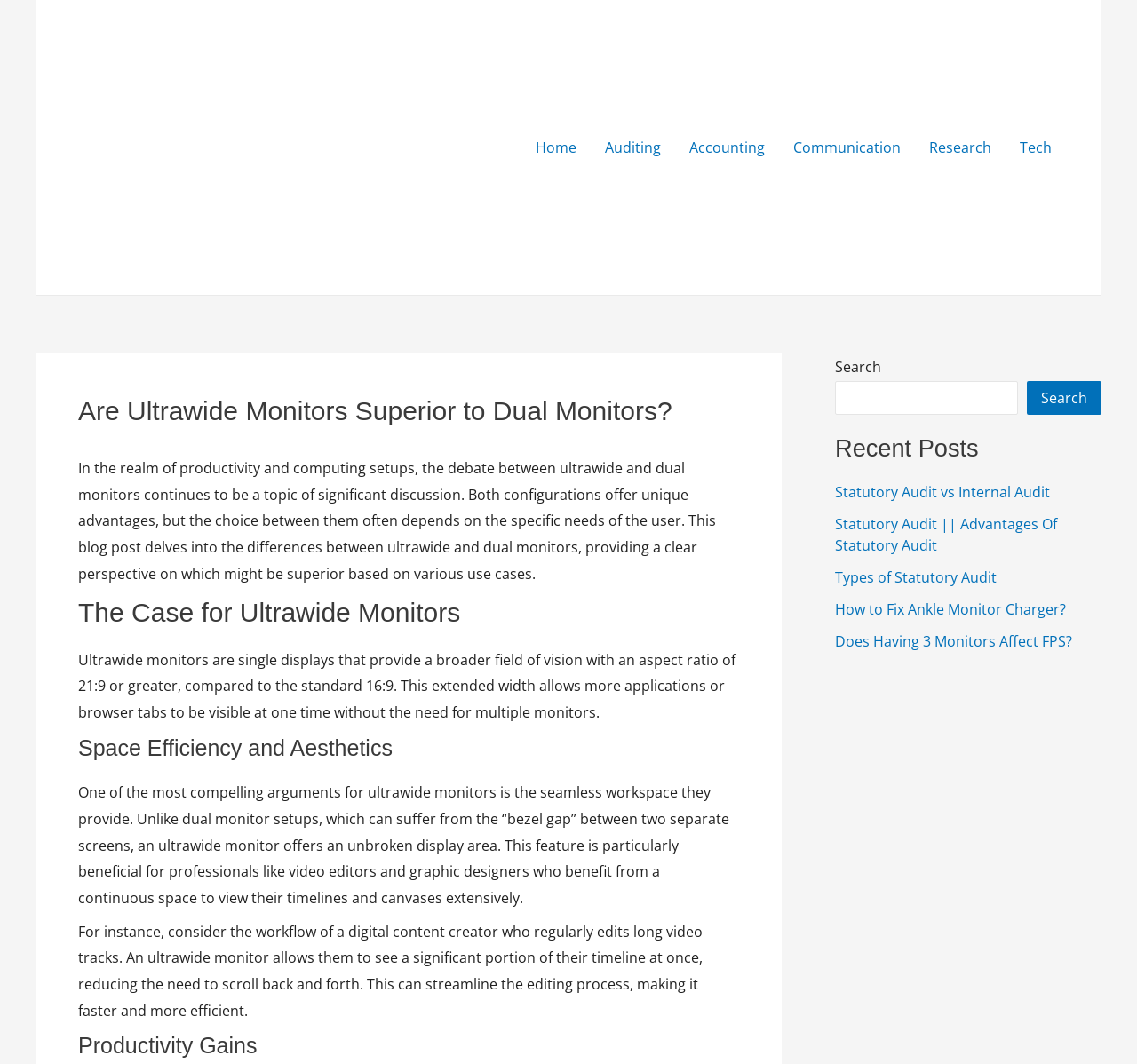Please mark the clickable region by giving the bounding box coordinates needed to complete this instruction: "Search for a topic".

[0.734, 0.358, 0.895, 0.39]